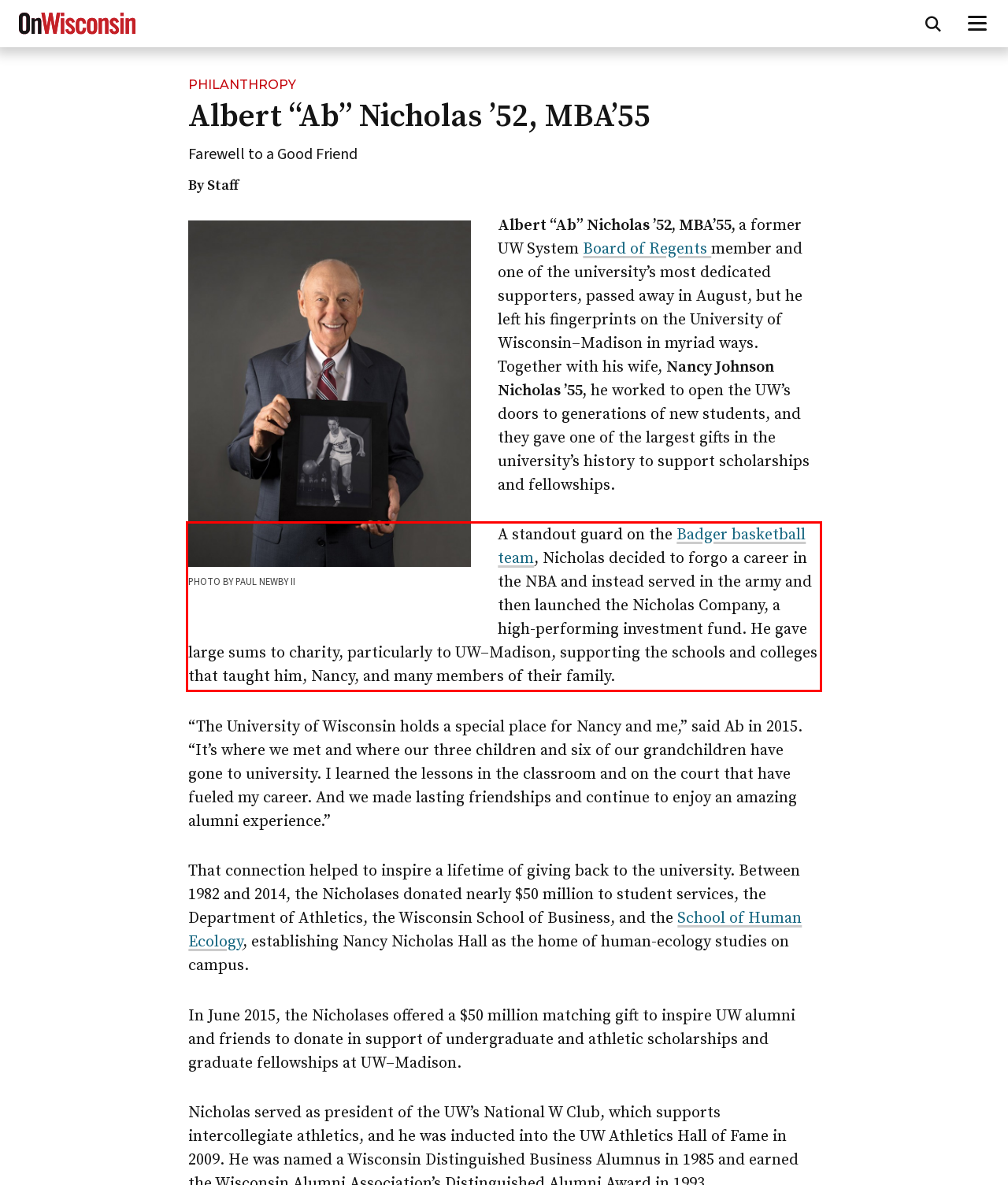Observe the screenshot of the webpage that includes a red rectangle bounding box. Conduct OCR on the content inside this red bounding box and generate the text.

A standout guard on the Badger basketball team, Nicholas decided to forgo a career in the NBA and instead served in the army and then launched the Nicholas Company, a high-performing investment fund. He gave large sums to charity, particularly to UW–Madison, supporting the schools and colleges that taught him, Nancy, and many members of their family.